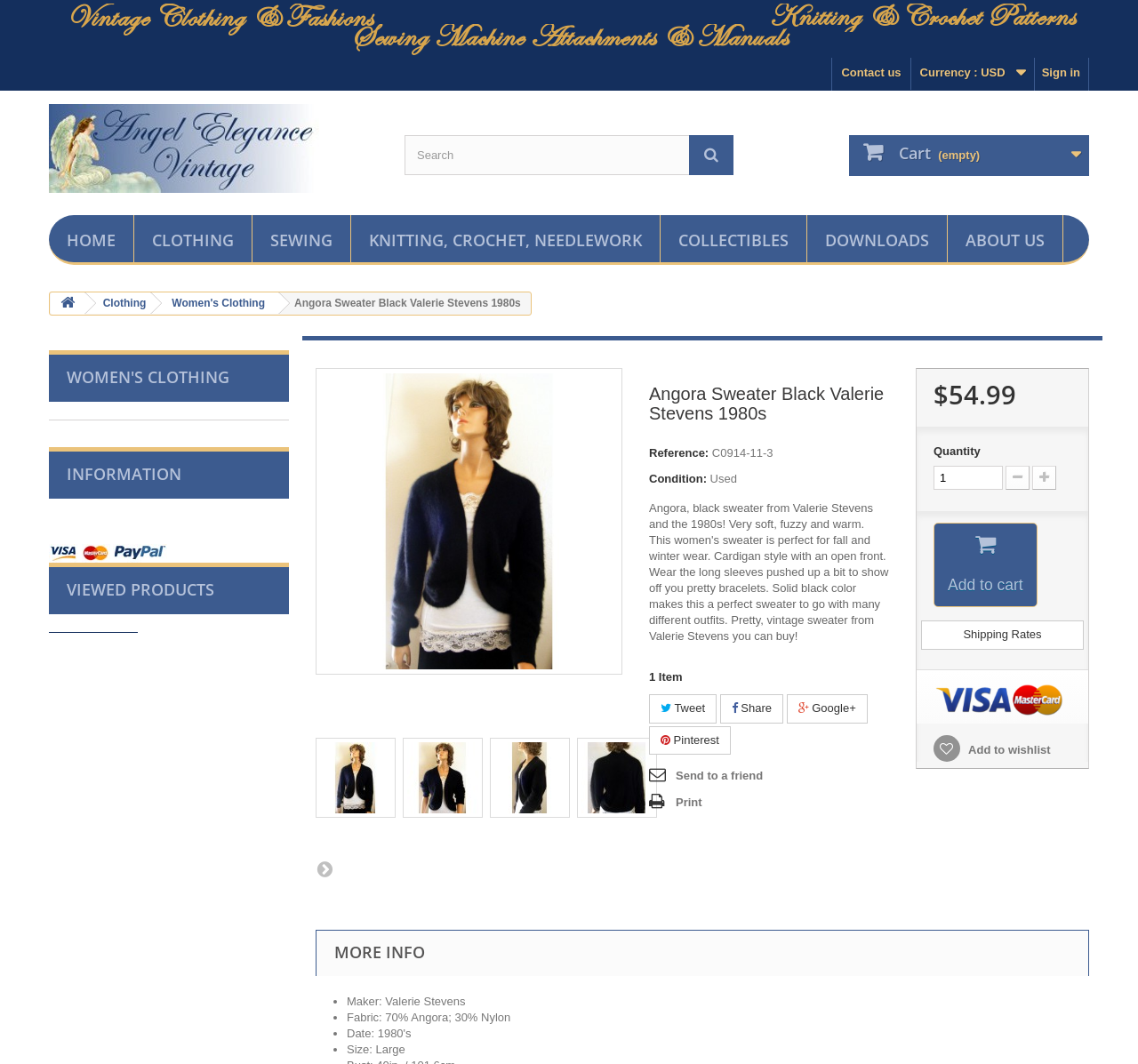Provide the bounding box coordinates for the area that should be clicked to complete the instruction: "Contact us".

[0.732, 0.054, 0.8, 0.085]